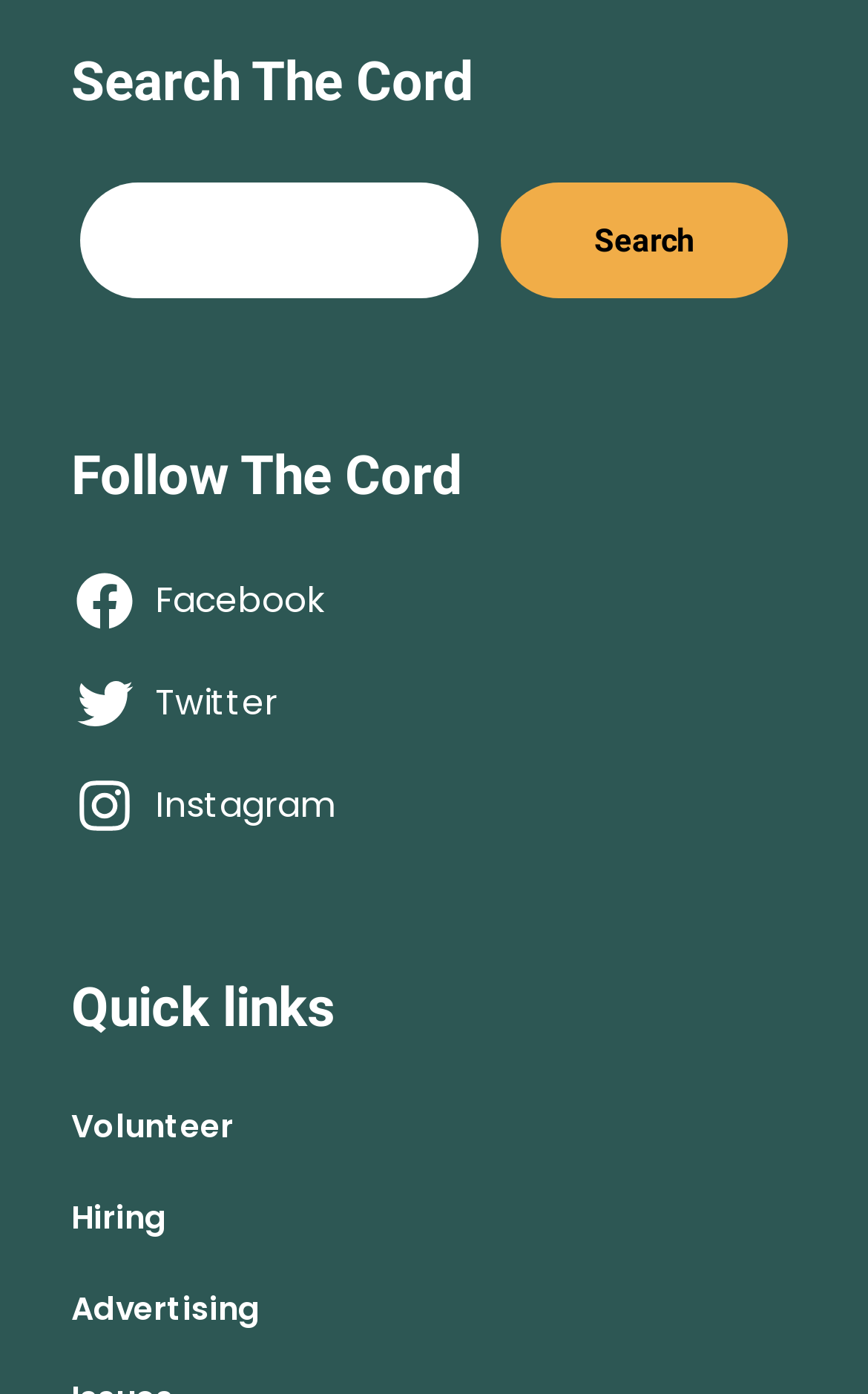Using the provided description Instagram, find the bounding box coordinates for the UI element. Provide the coordinates in (top-left x, top-left y, bottom-right x, bottom-right y) format, ensuring all values are between 0 and 1.

[0.082, 0.554, 0.407, 0.602]